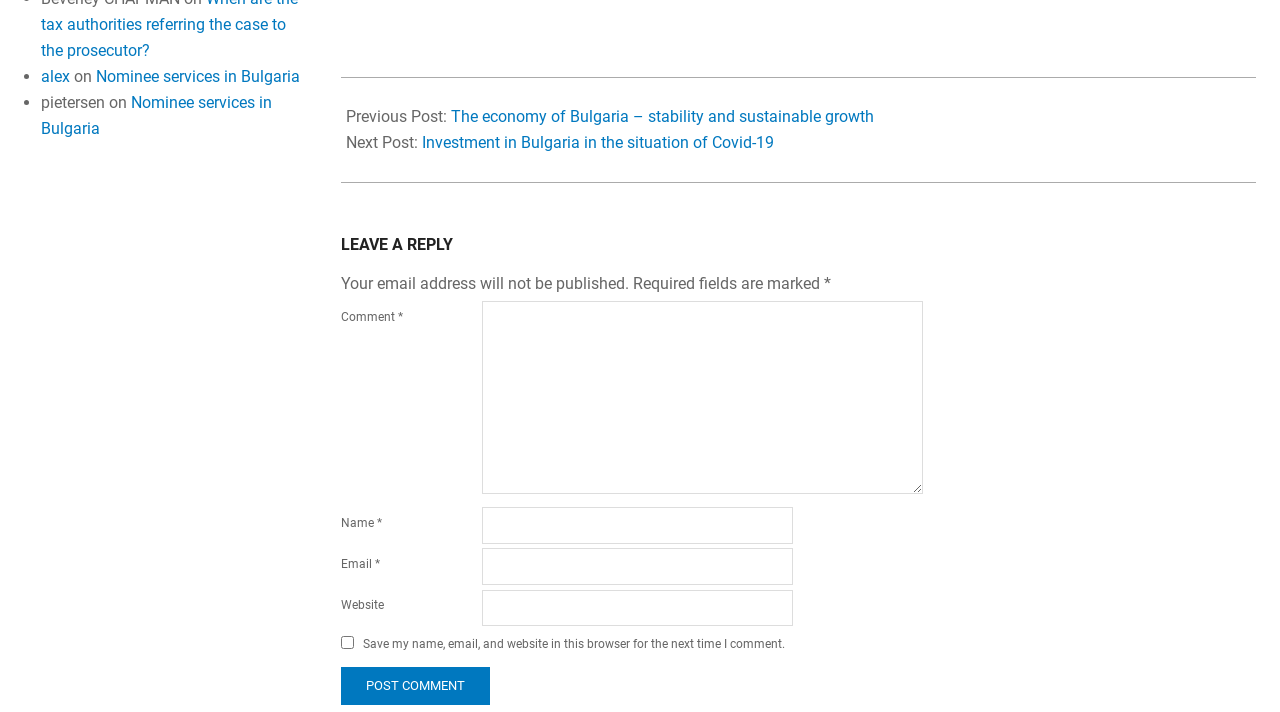What is the purpose of the 'Post Comment' button?
Using the visual information, respond with a single word or phrase.

Submit comment